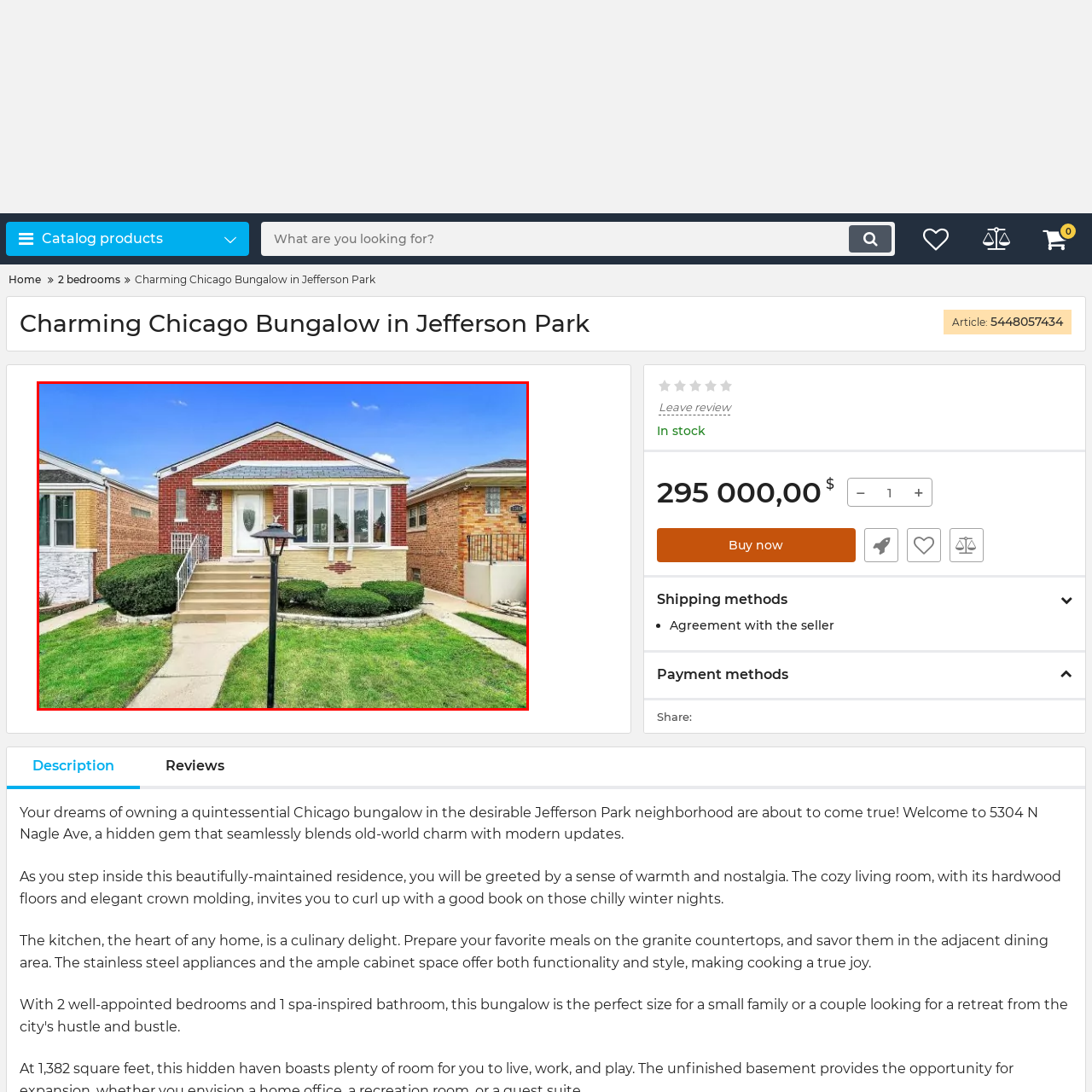Inspect the area marked by the red box and provide a short answer to the question: How many stories does the house have?

One